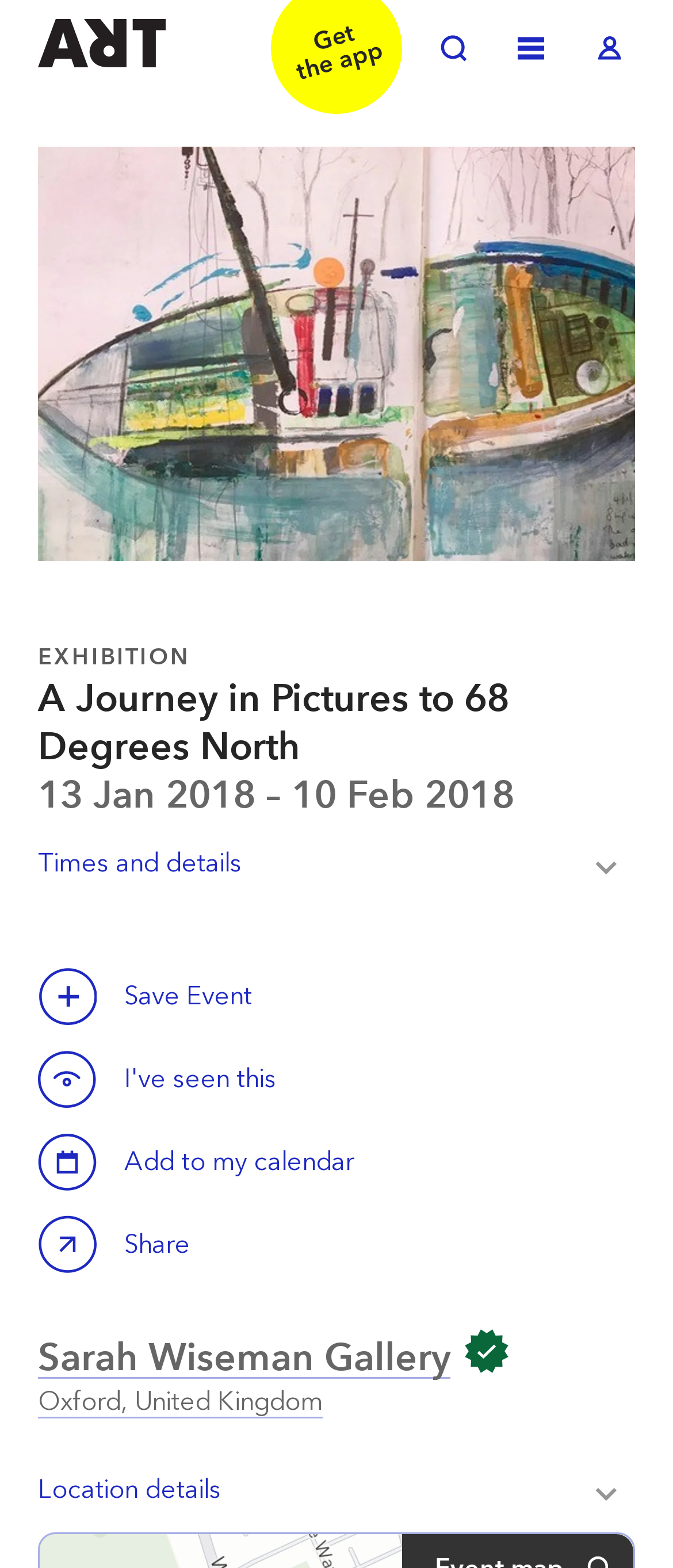Determine the bounding box coordinates for the UI element matching this description: "Sarah Wiseman Gallery".

[0.056, 0.851, 0.669, 0.88]